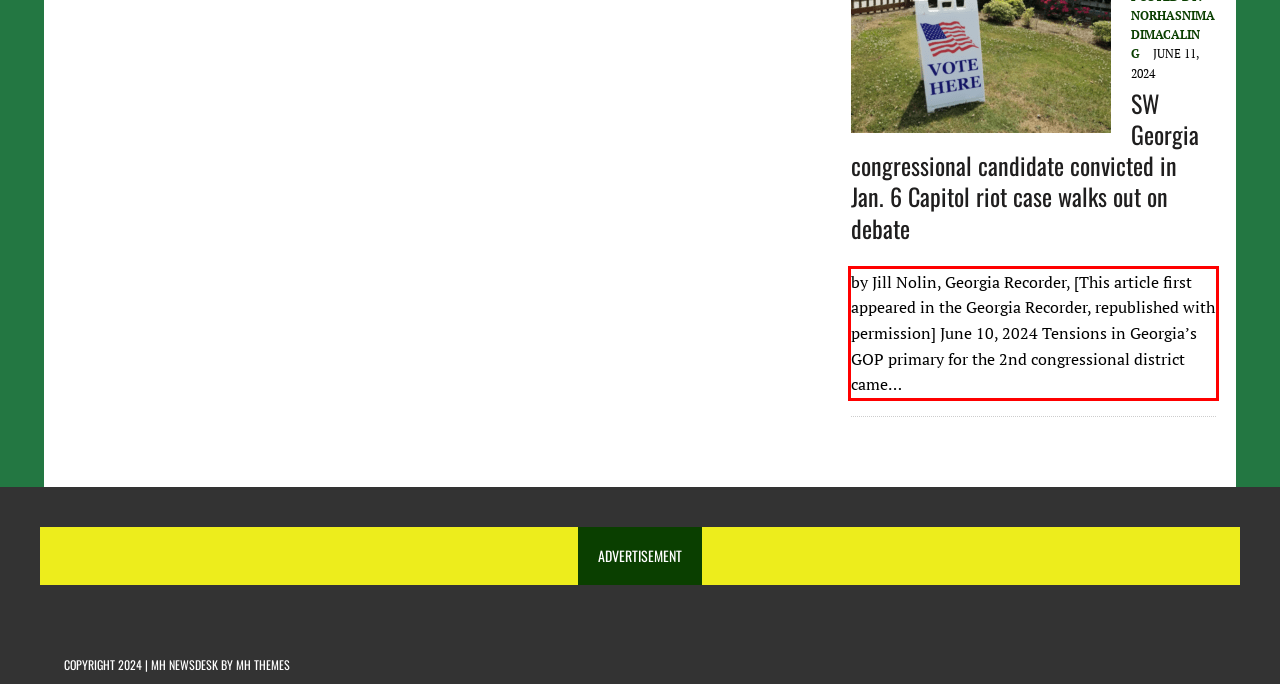Identify the text inside the red bounding box on the provided webpage screenshot by performing OCR.

by Jill Nolin, Georgia Recorder, [This article first appeared in the Georgia Recorder, republished with permission] June 10, 2024 Tensions in Georgia’s GOP primary for the 2nd congressional district came…